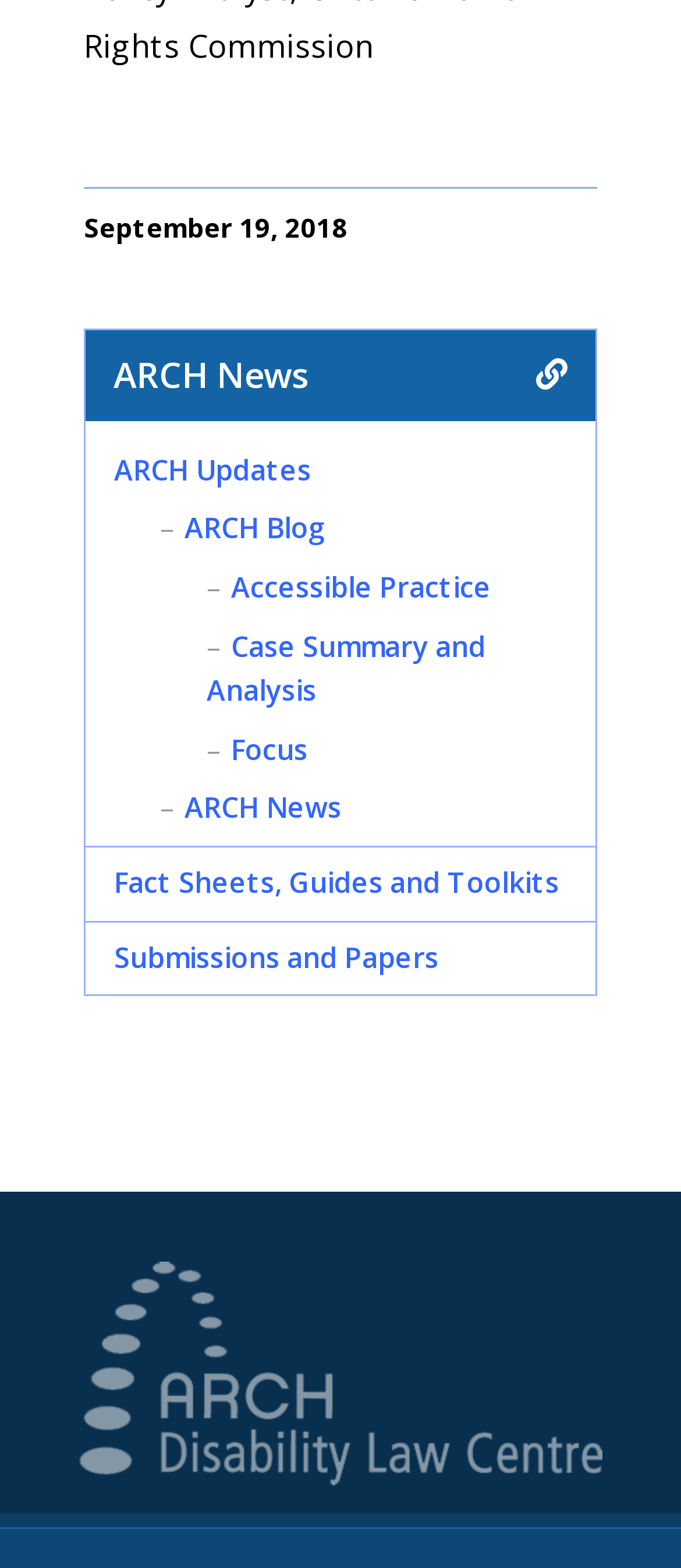Please analyze the image and give a detailed answer to the question:
What is the date displayed on the webpage?

The date is displayed at the top of the webpage, which is 'September 19, 2018', indicating that the webpage might be related to an event or update that occurred on this date.